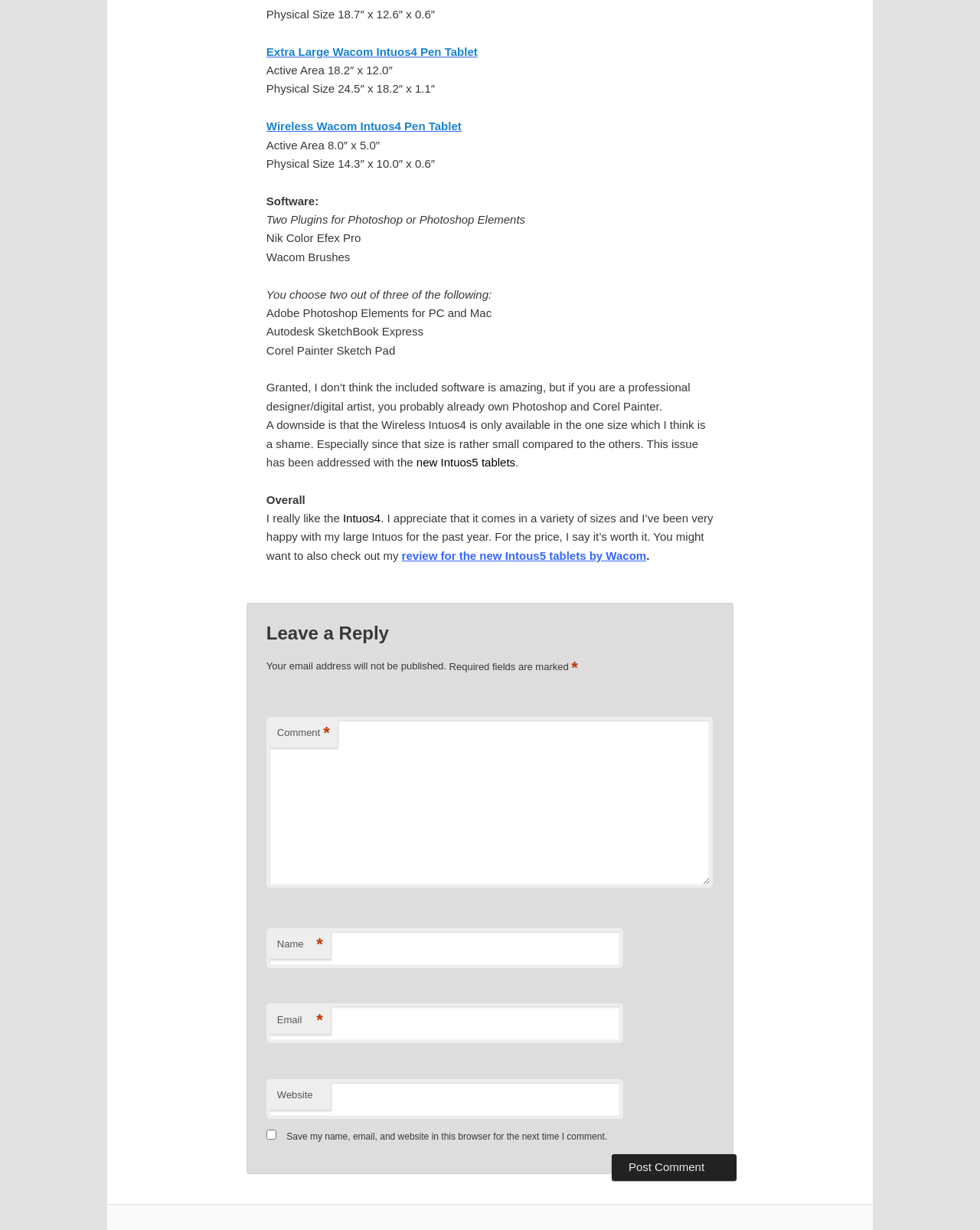Find the bounding box coordinates of the UI element according to this description: "parent_node: Website name="url"".

[0.272, 0.877, 0.636, 0.91]